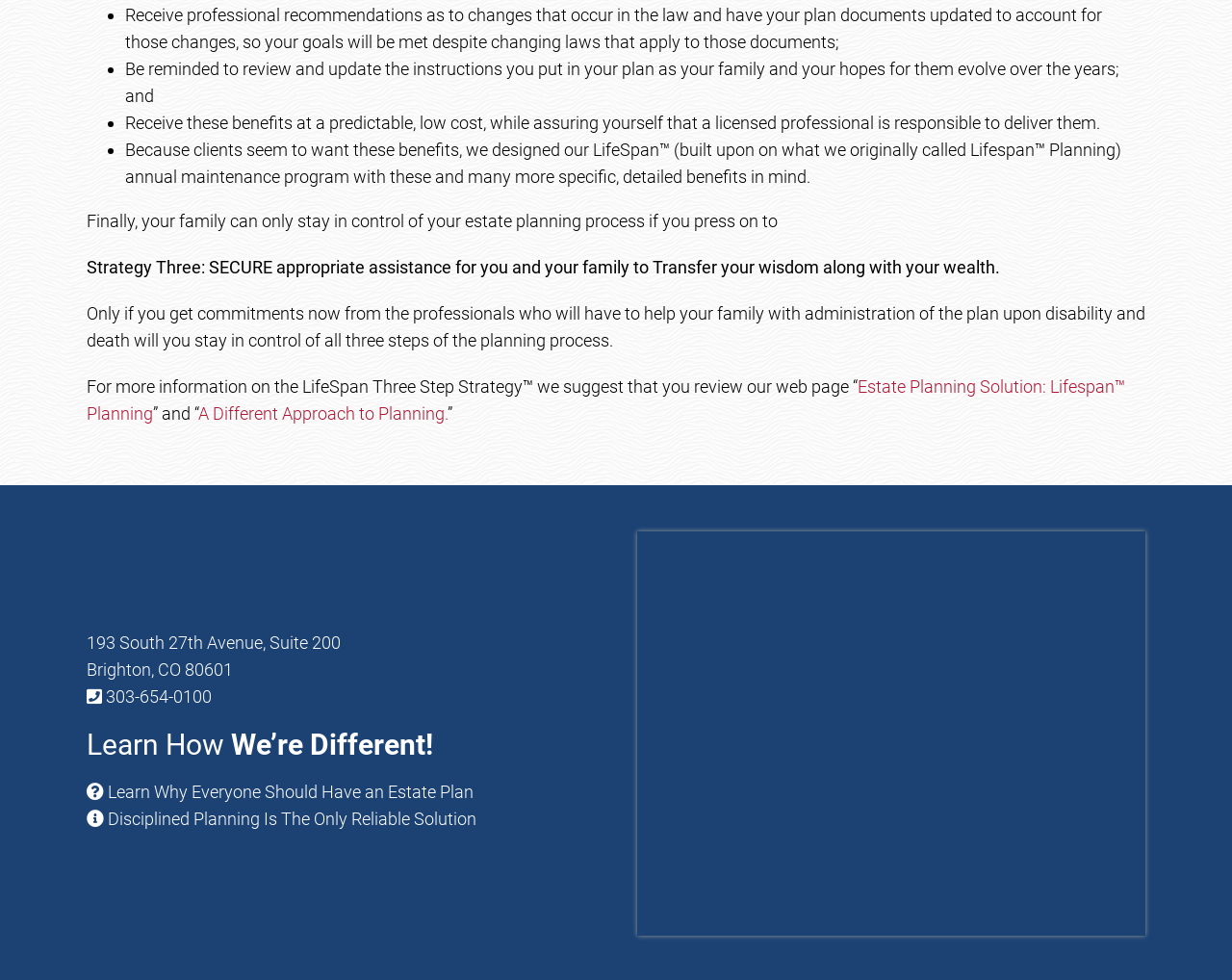Reply to the question with a single word or phrase:
What is the title of the section that starts with 'Learn How We’re Different!'?

Learn How We’re Different!